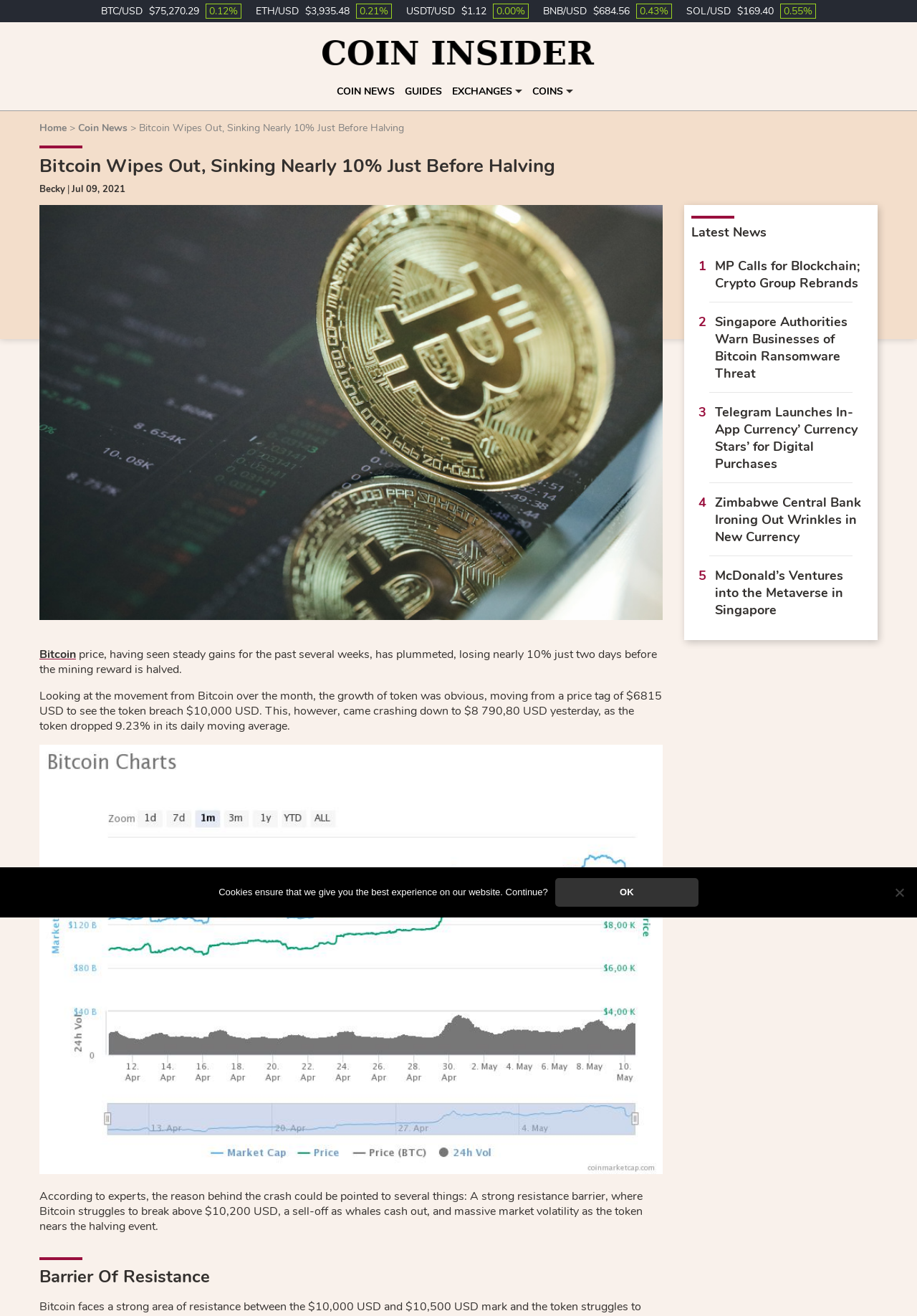Please locate the bounding box coordinates for the element that should be clicked to achieve the following instruction: "Learn about Bitcoin halving". Ensure the coordinates are given as four float numbers between 0 and 1, i.e., [left, top, right, bottom].

[0.043, 0.492, 0.716, 0.515]